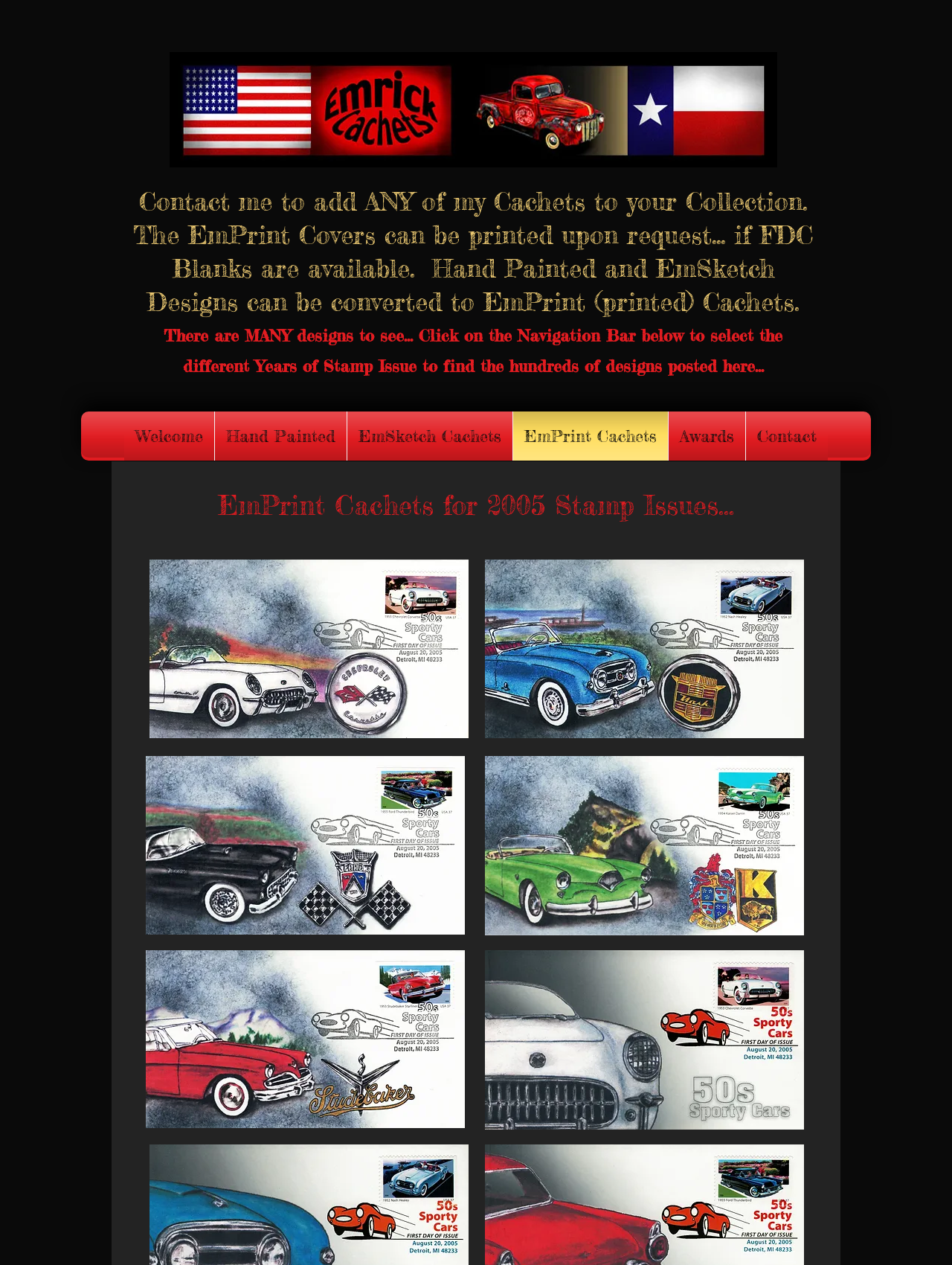How many links are present in the navigation bar?
Please answer the question as detailed as possible based on the image.

By examining the navigation bar, I can see that there are five links: 'Welcome', 'Hand Painted', 'EmSketch Cachets', 'EmPrint Cachets', and 'Awards'.